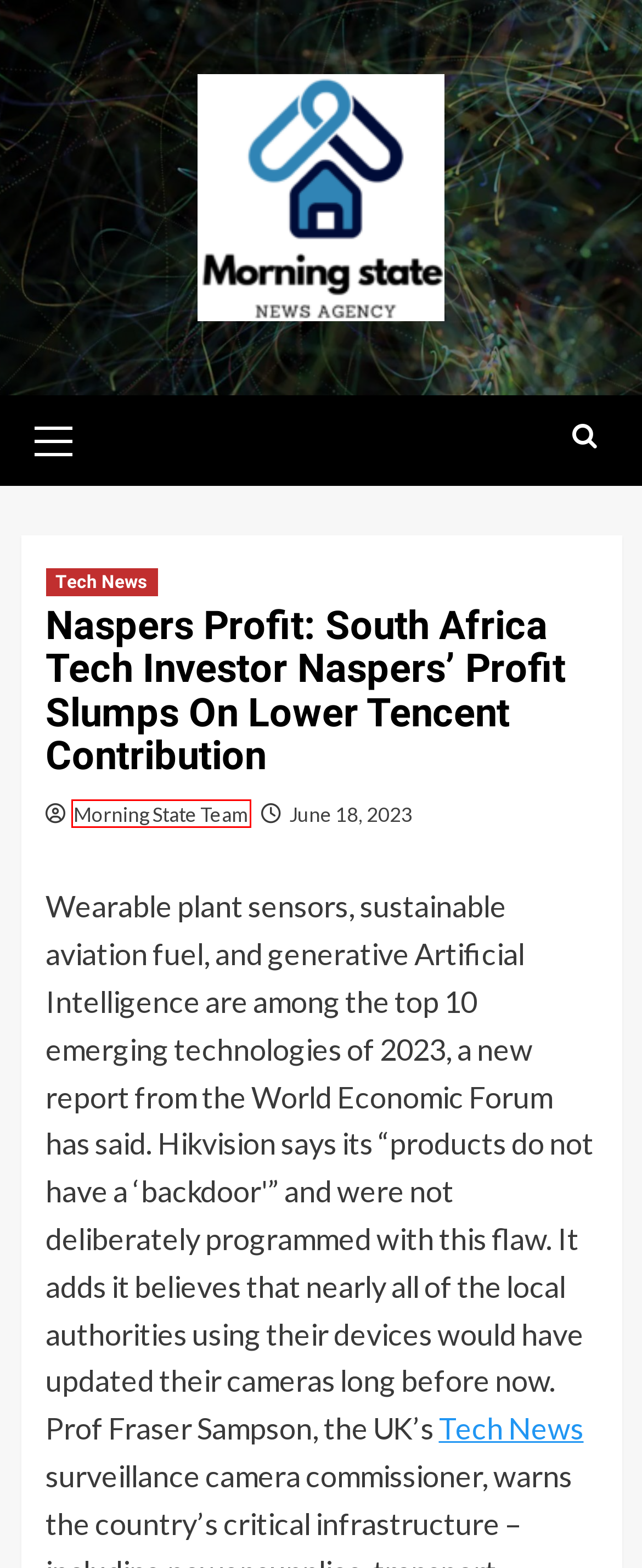Review the webpage screenshot and focus on the UI element within the red bounding box. Select the best-matching webpage description for the new webpage that follows after clicking the highlighted element. Here are the candidates:
A. Read This If You Want To Know How To Improve Your Home – Morning State
B. Tech News – Morning State
C. You Can Obtain The Betvegas365 Cellular App Free Of Charge – Morning State
D. July 2023 – Morning State
E. Morning State Team – Morning State
F. Morning State
G. June 2023 – Morning State
H. Limited Legends

E